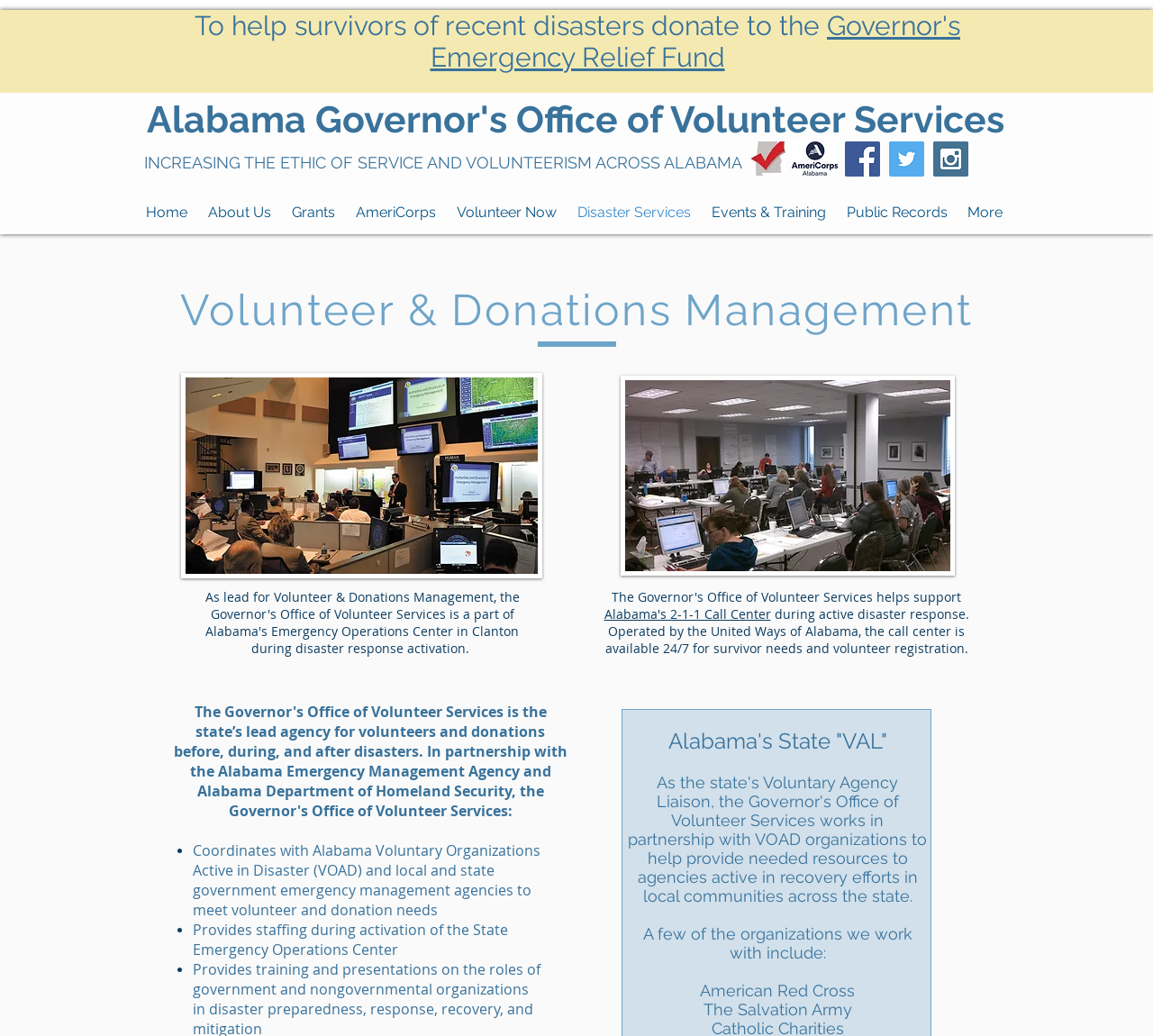How many social media icons are available in the Social Bar?
Respond to the question with a well-detailed and thorough answer.

The Social Bar list contains three link elements, each with an image of a social media icon: Facebook, Twitter, and Instagram.